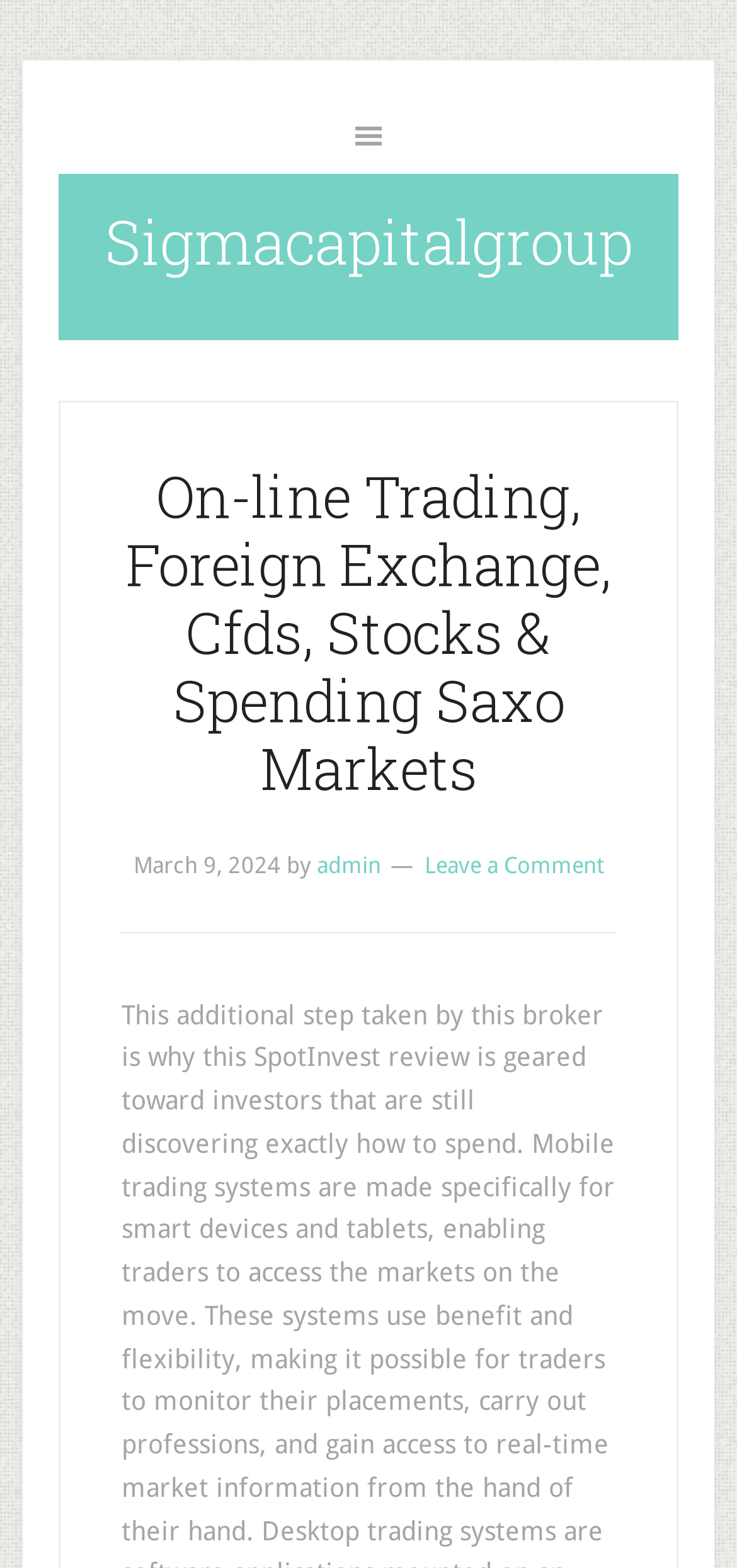Give a one-word or short phrase answer to the question: 
What is the date of the article?

March 9, 2024